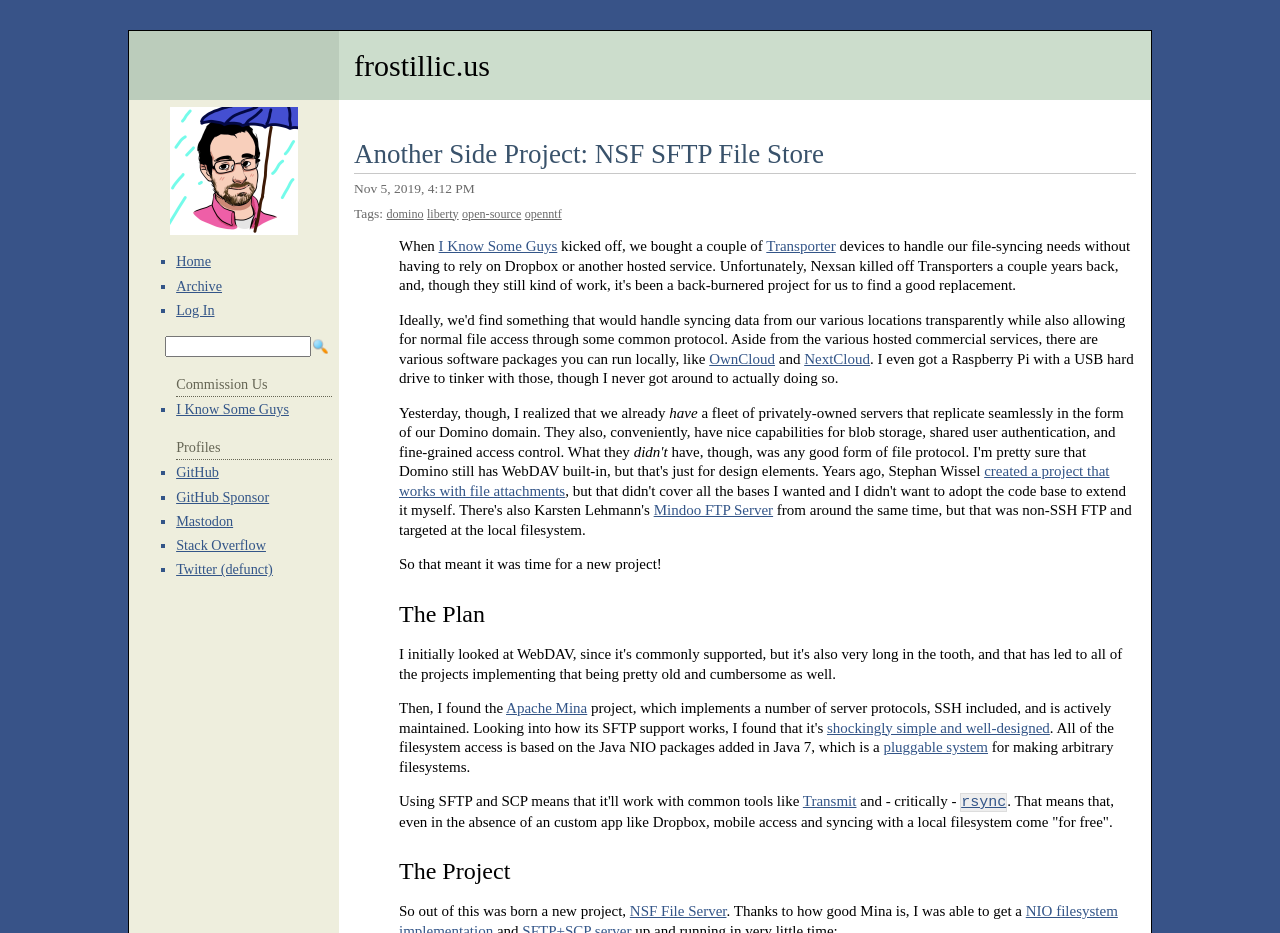Generate a thorough explanation of the webpage's elements.

The webpage is a personal blog or website with a simple layout. At the top, there is a link to the website's homepage, "frostillic.us", and an author photo to the left of it. Below the author photo, there are three links: "Home", "Archive", and "Log In", each with a list marker (■) preceding them.

To the right of these links, there is a search box with a magnifying glass button (🔍) next to it. Below the search box, there are two lists: "Commission Us" and "Profiles". The "Commission Us" list has one link, "I Know Some Guys", while the "Profiles" list has five links: "GitHub", "GitHub Sponsor", "Mastodon", "Stack Overflow", and "Twitter (defunct)".

The main content of the webpage is a blog post titled "Another Side Project: NSF SFTP File Store". The post has several paragraphs of text, with links to other projects and technologies mentioned throughout, such as "Transporter", "OwnCloud", "NextCloud", "Apache Mina", "Transmit", and "rsync". The post also mentions a new project, "NSF File Server", which was created using Apache Mina.

The blog post is divided into sections with headings, including "The Plan" and "The Project". The text is written in a conversational style, with the author discussing their thoughts and experiences with various technologies and projects.